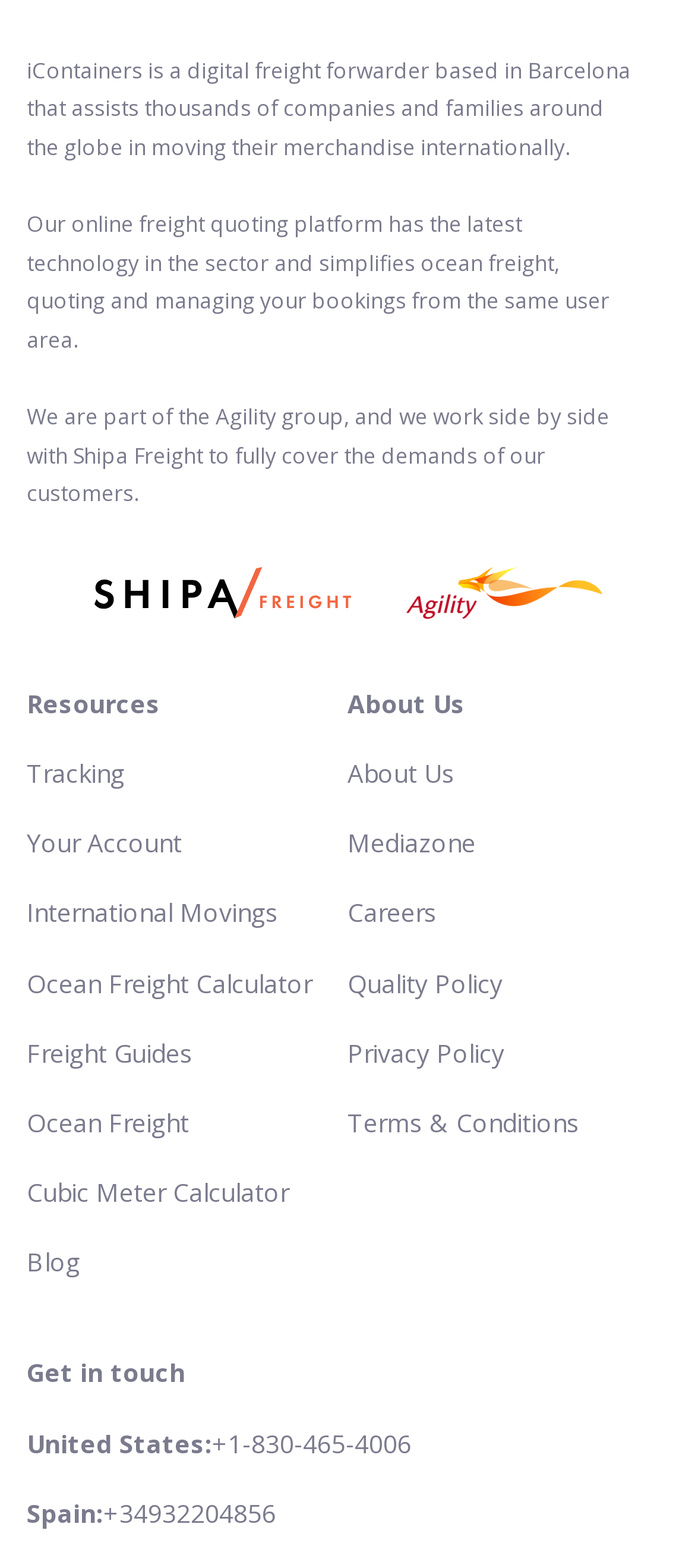What is the company's main business?
Give a detailed and exhaustive answer to the question.

Based on the webpage, I can see that the company is a digital freight forwarder, and it assists thousands of companies and families around the globe in moving their merchandise internationally. This is evident from the static text 'iContainers is a digital freight forwarder based in Barcelona...' and the links related to freight forwarding services.